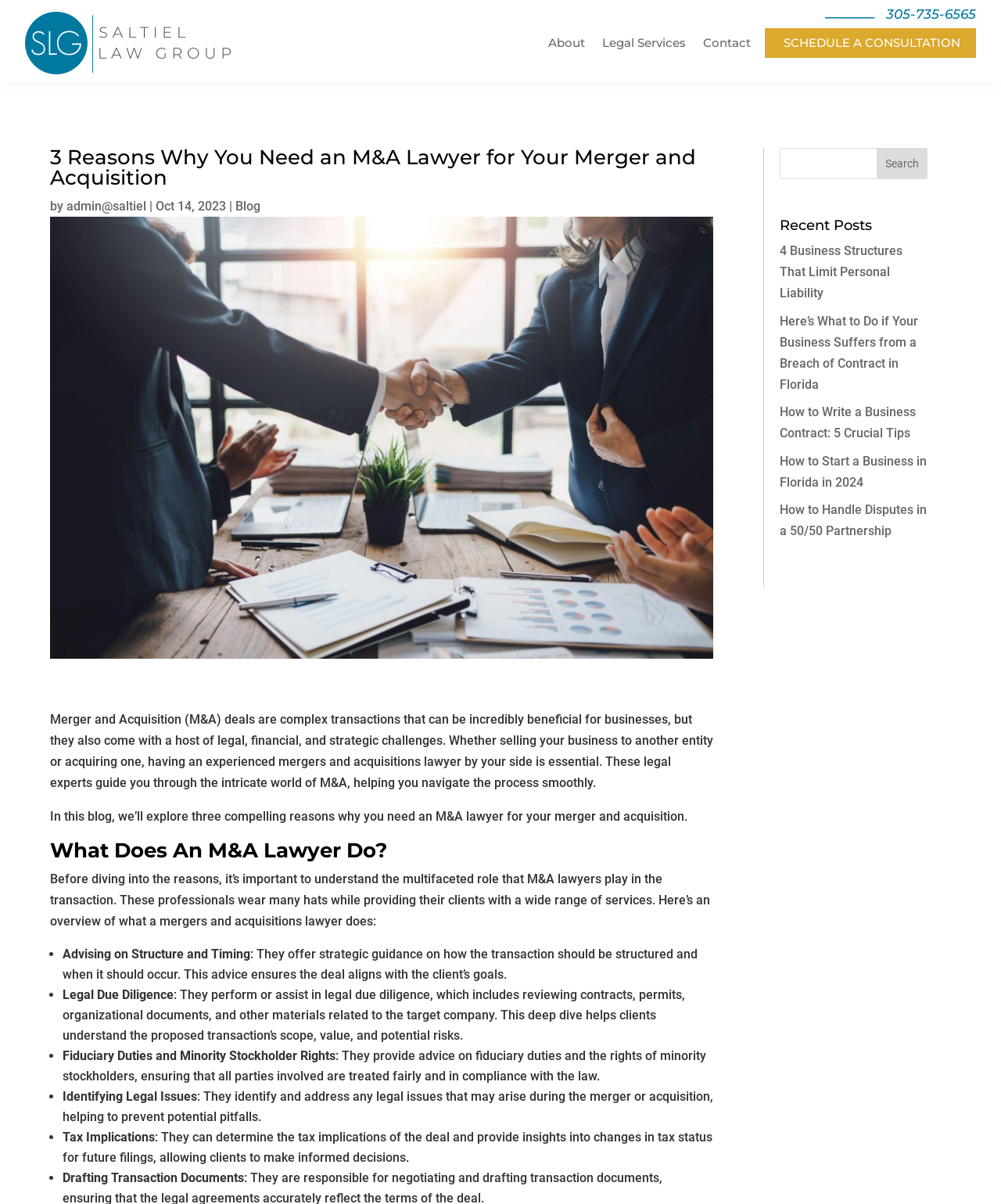Please provide the bounding box coordinates in the format (top-left x, top-left y, bottom-right x, bottom-right y). Remember, all values are floating point numbers between 0 and 1. What is the bounding box coordinate of the region described as: Legal Services

[0.602, 0.01, 0.685, 0.062]